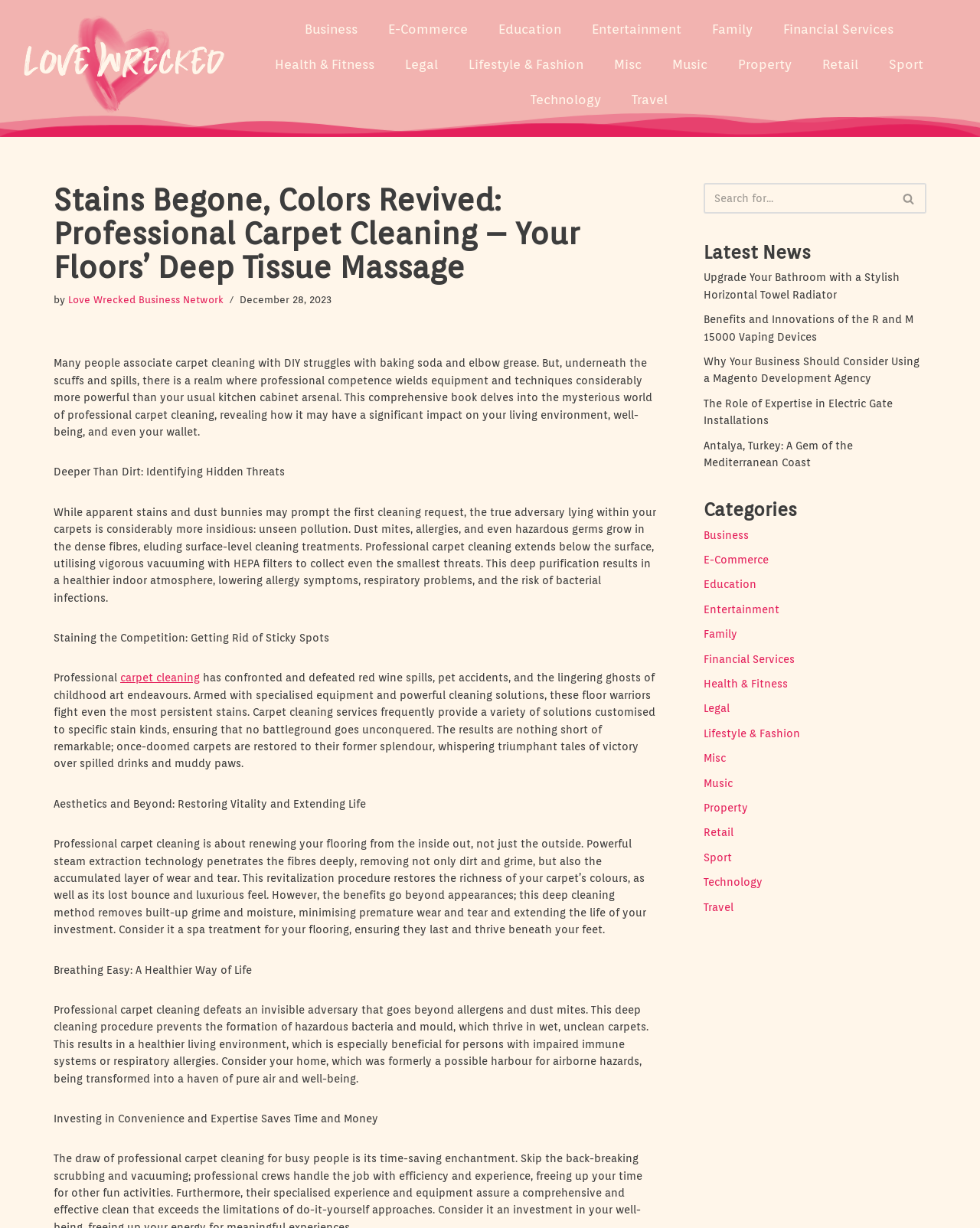Determine the coordinates of the bounding box for the clickable area needed to execute this instruction: "Read the 'Stains Begone, Colors Revived: Professional Carpet Cleaning – Your Floors’ Deep Tissue Massage' article".

[0.055, 0.149, 0.671, 0.231]